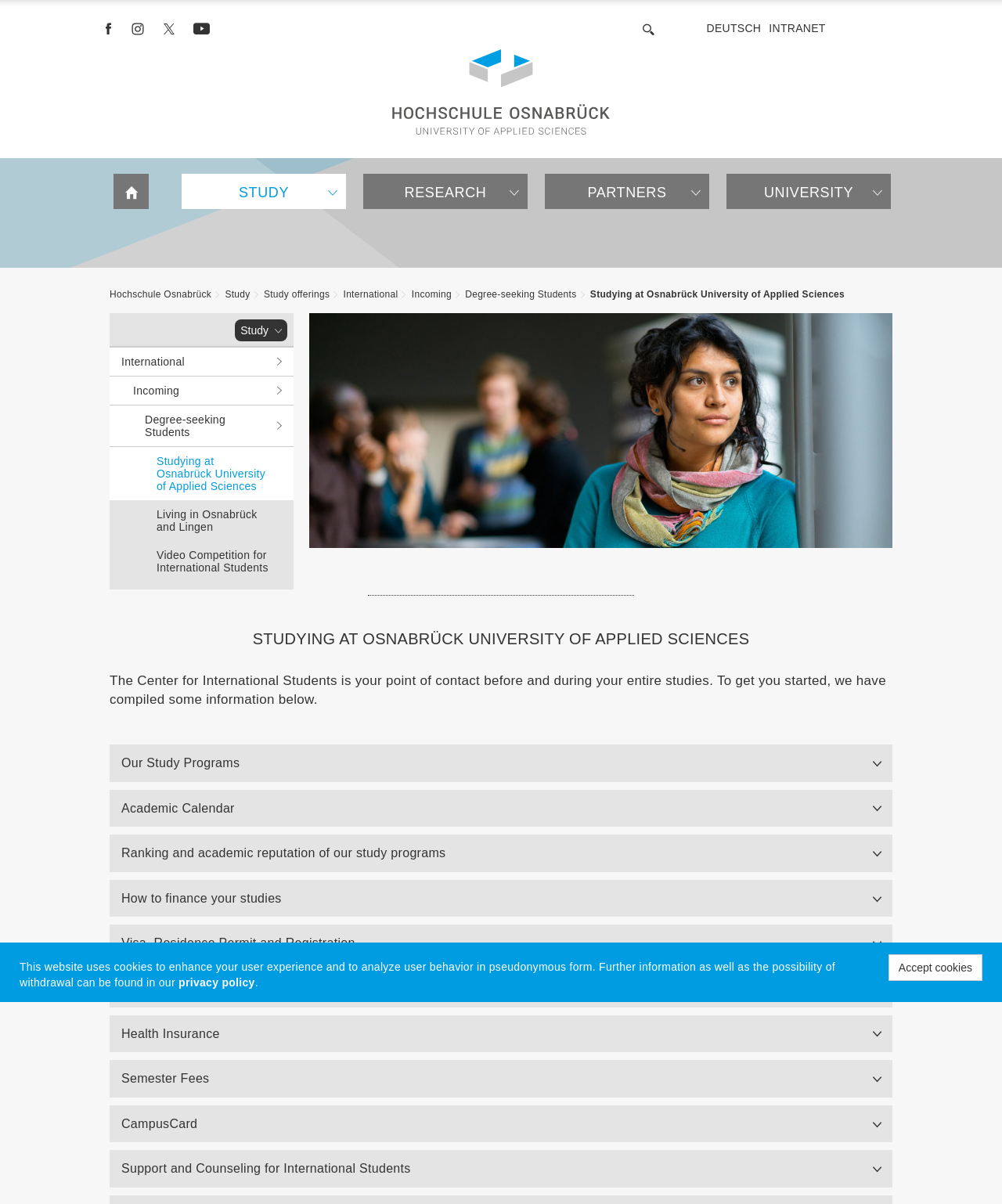Provide a thorough summary of the webpage.

The webpage is about Studying at Osnabrück University of Applied Sciences. At the top, there is a main menu navigation bar with social media links, a search icon, and language options. Below the navigation bar, there is a prominent heading that reads "Hochschule Osnabrück - University of Applied Sciences" with a link to the university's homepage.

The main content of the webpage is divided into four sections: Study Offerings, All About Studying, Student Life, and Research. The Study Offerings section has links to Bachelor, Master, and other study programs, as well as international and continuing education options. The All About Studying section provides links to application, consultation, financing, and study organization information. The Student Life section has links to campus, canteens, accommodations, sports, and cultural offerings. The Research section has links to research projects, laboratories, and advanced search options.

On the left side of the webpage, there are four main links: Study, Research, Partners, and University. Each of these links expands to reveal more sub-links related to the respective topic. For example, the Study link expands to show links to study offerings, all about studying, and student life. The Research link expands to show links to research projects, laboratories, and advanced search options.

At the bottom of the webpage, there are more links to university-related information, such as faculties, organization, jobs, and career opportunities. Overall, the webpage provides a comprehensive overview of the university's study programs, research opportunities, and campus life.